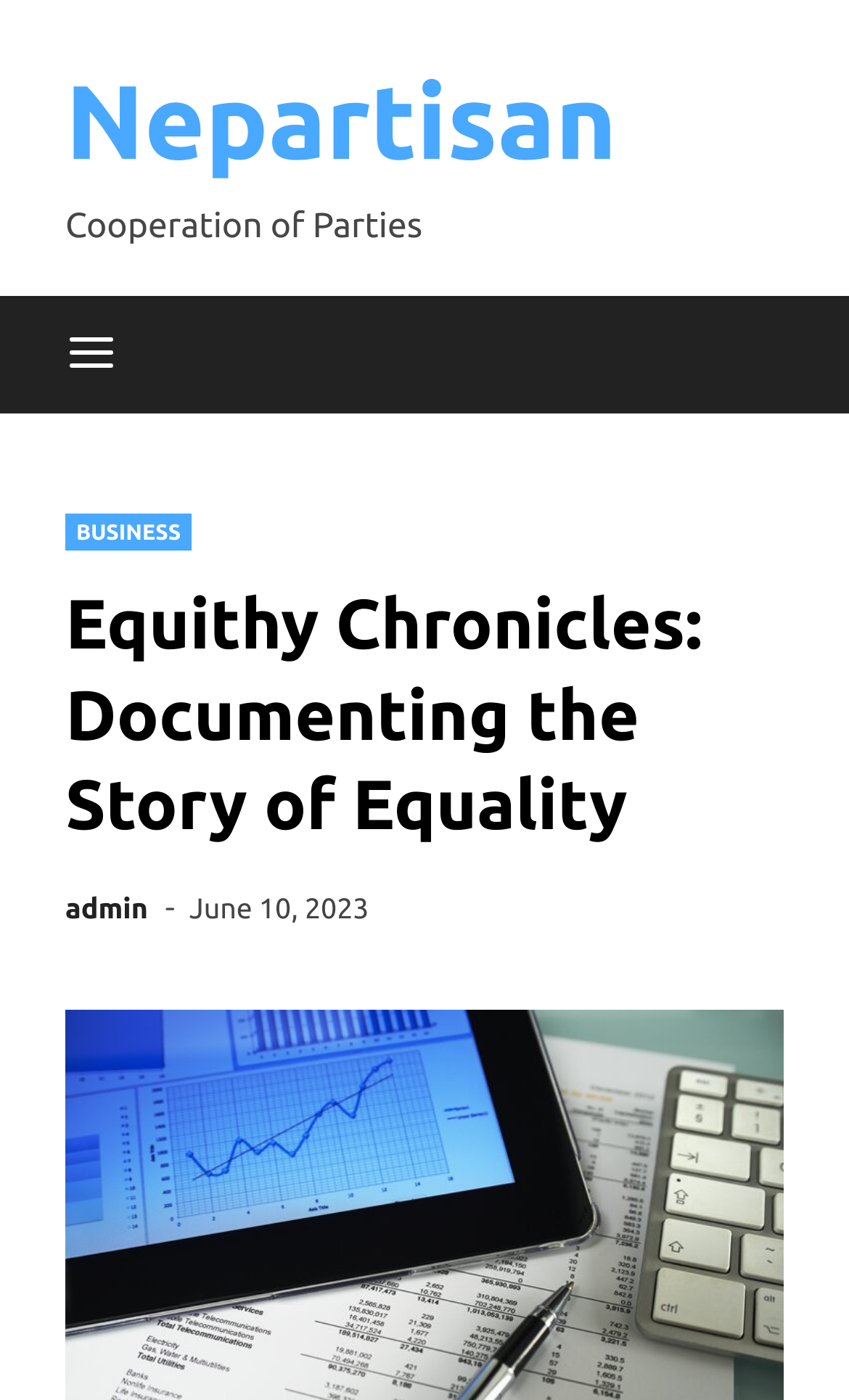Identify and provide the bounding box for the element described by: "aria-label="Menu"".

[0.023, 0.211, 0.192, 0.295]